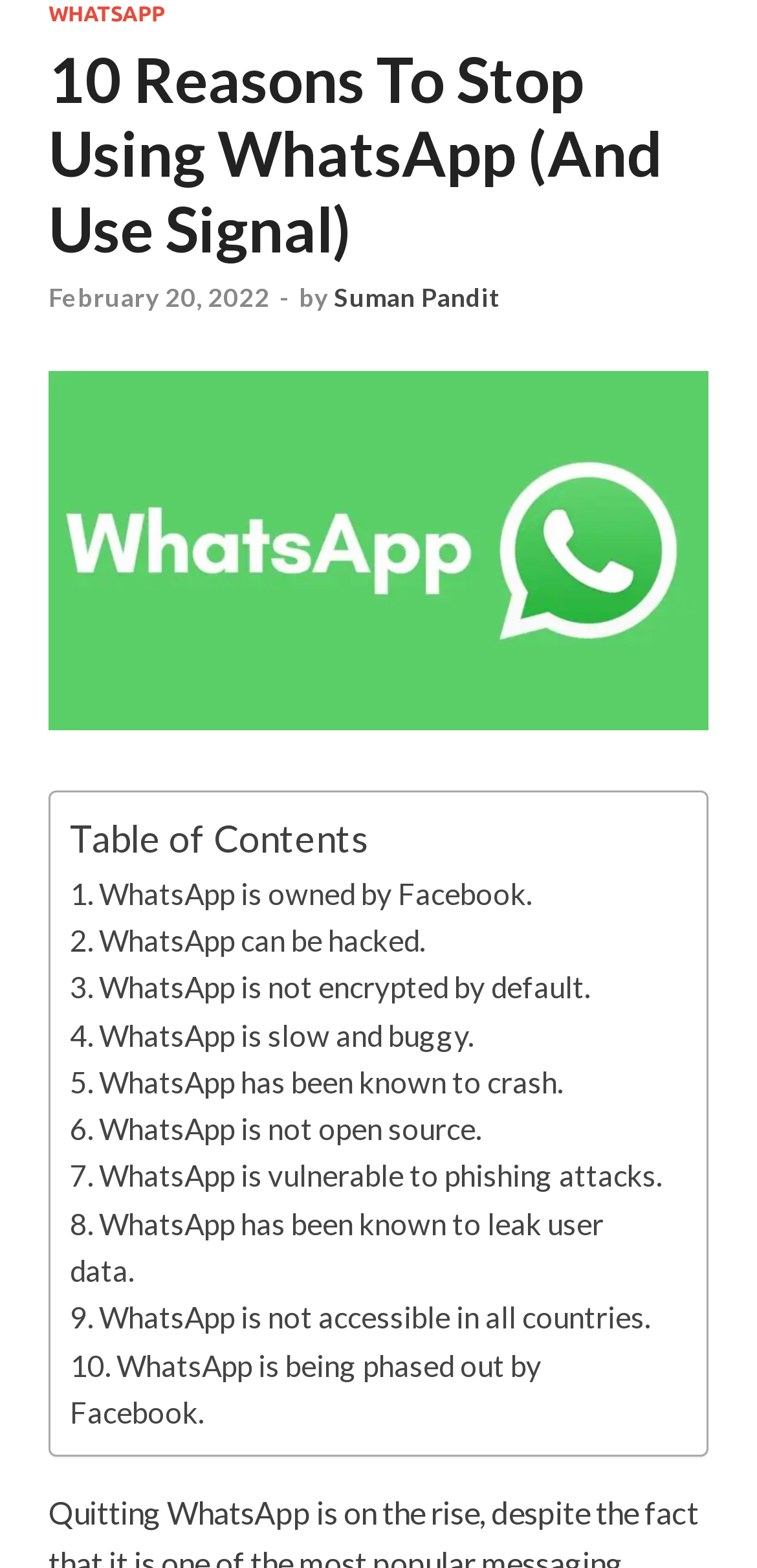Identify the coordinates of the bounding box for the element described below: "Suman Pandit". Return the coordinates as four float numbers between 0 and 1: [left, top, right, bottom].

[0.441, 0.18, 0.662, 0.2]